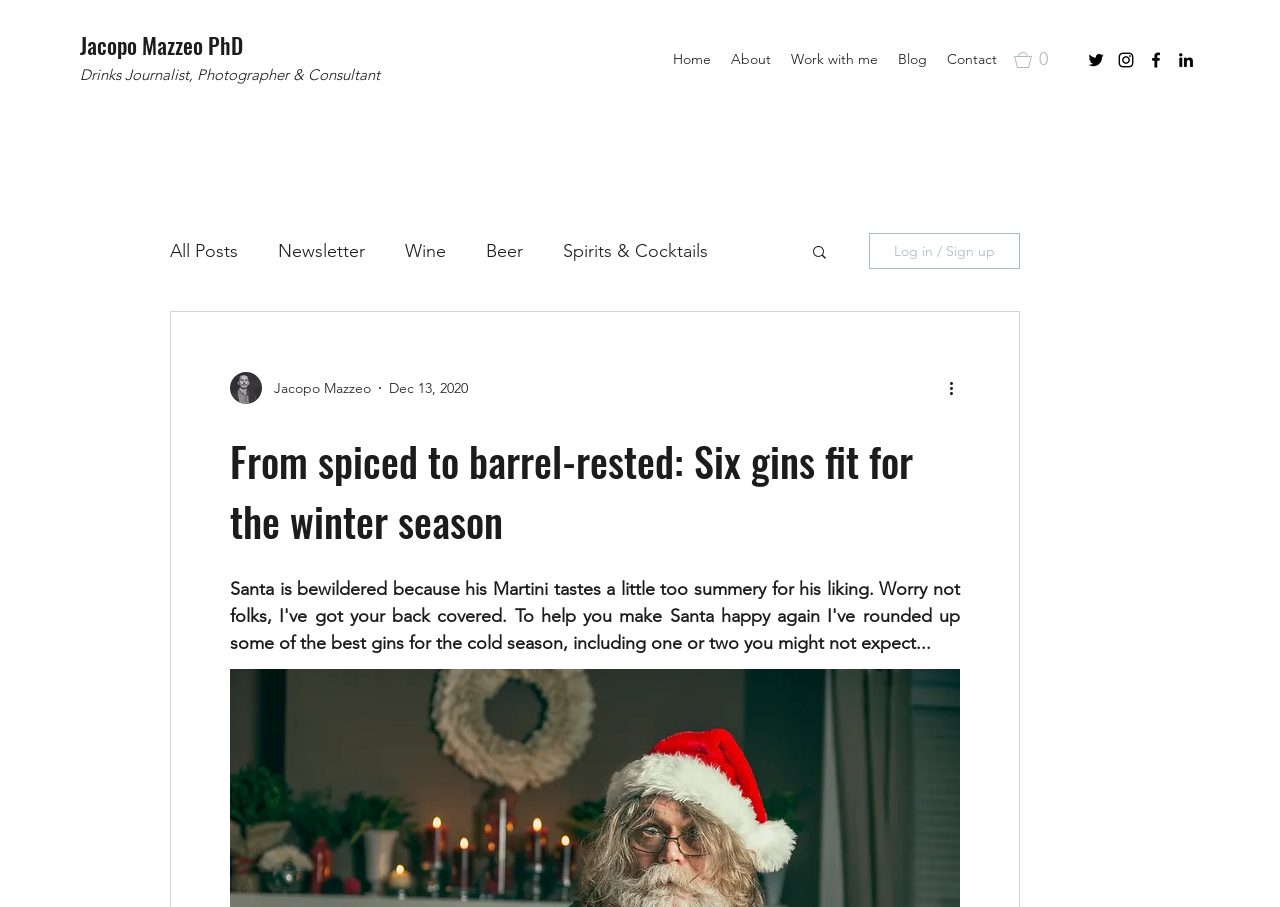Use a single word or phrase to answer the following:
What is the date of the blog post?

Dec 13, 2020